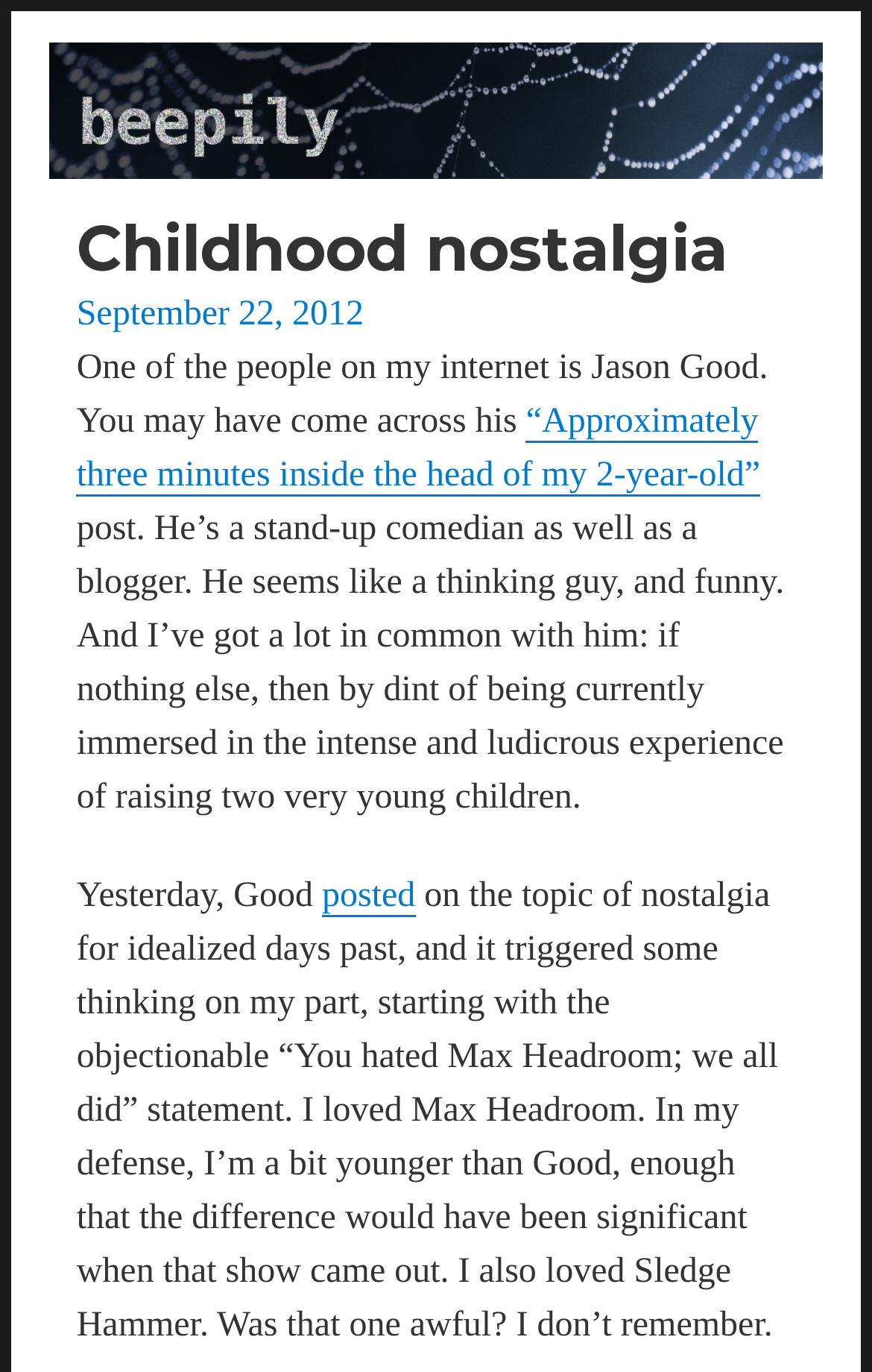Determine the bounding box coordinates for the UI element matching this description: "September 22, 2012September 22, 2012".

[0.088, 0.216, 0.417, 0.244]